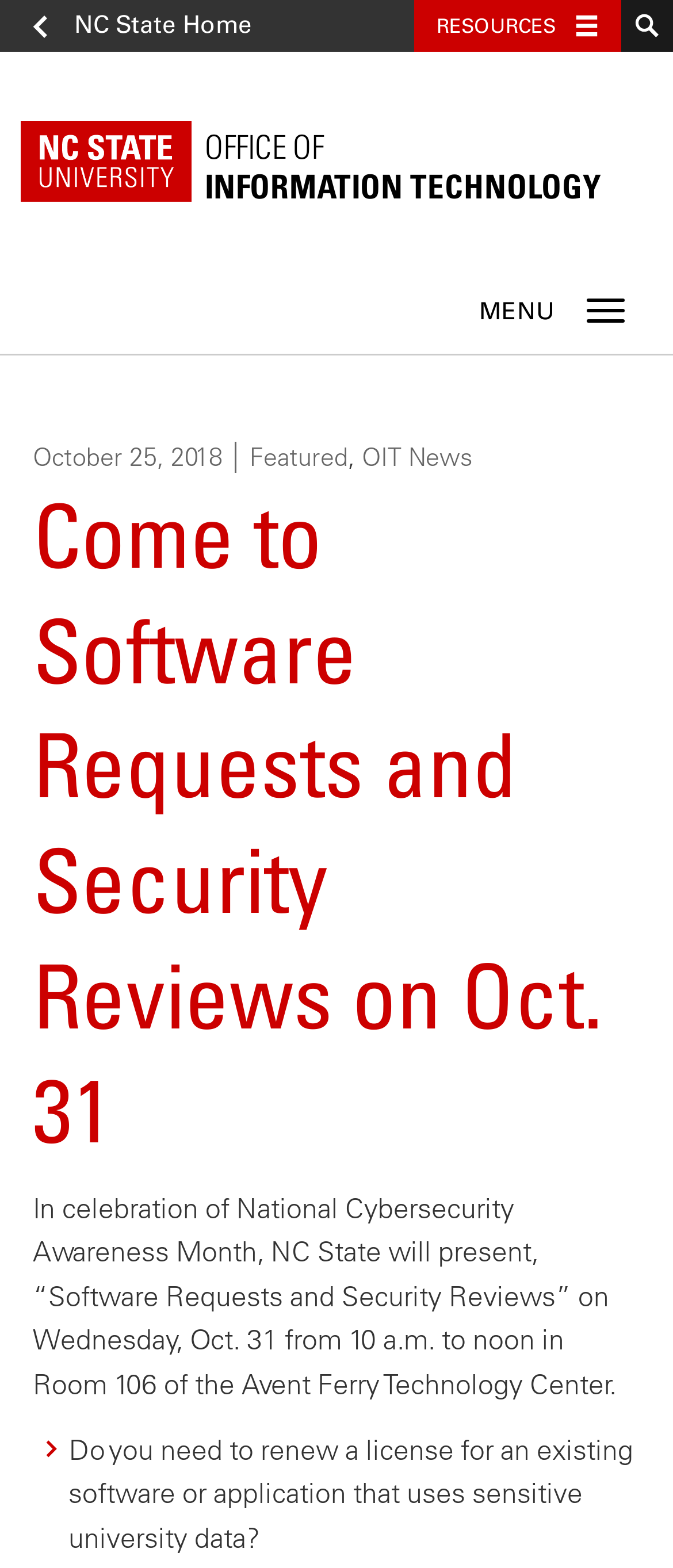Find the bounding box coordinates for the element described here: "OIT News".

[0.538, 0.282, 0.702, 0.302]